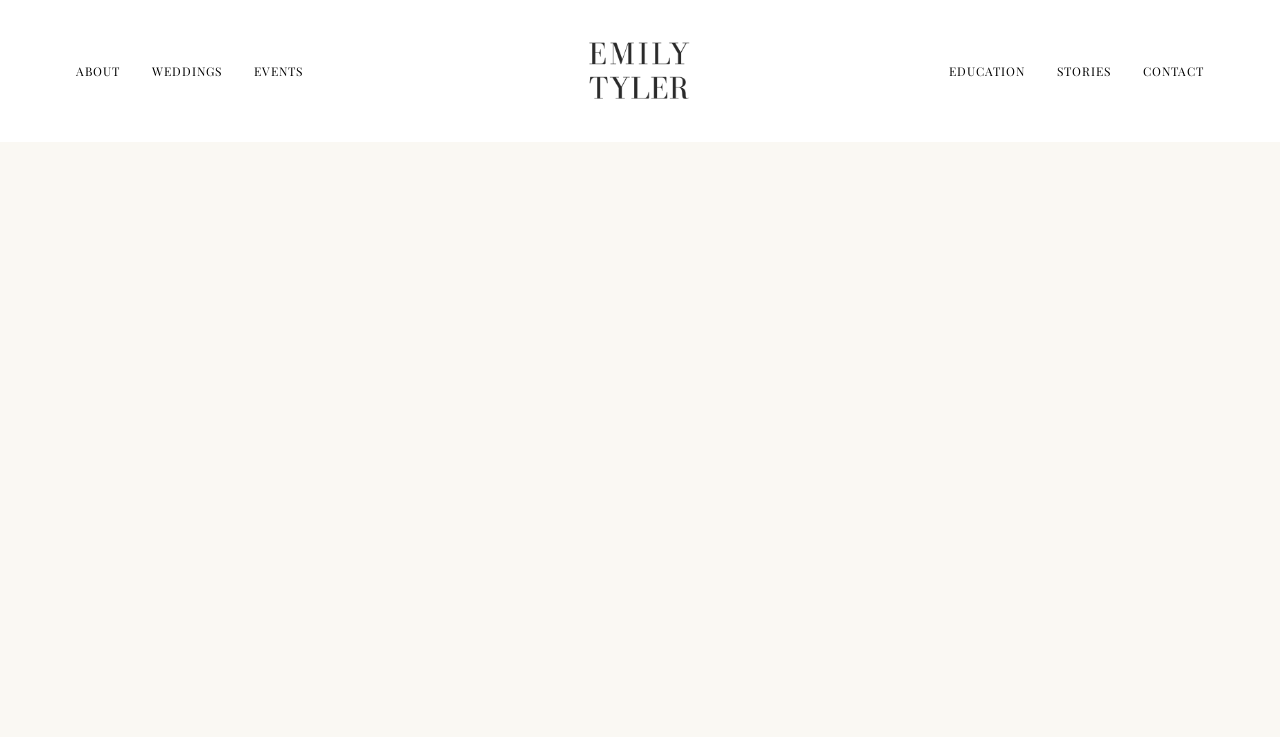Please give a succinct answer to the question in one word or phrase:
What is the position of the link 'CONTACT'?

Rightmost